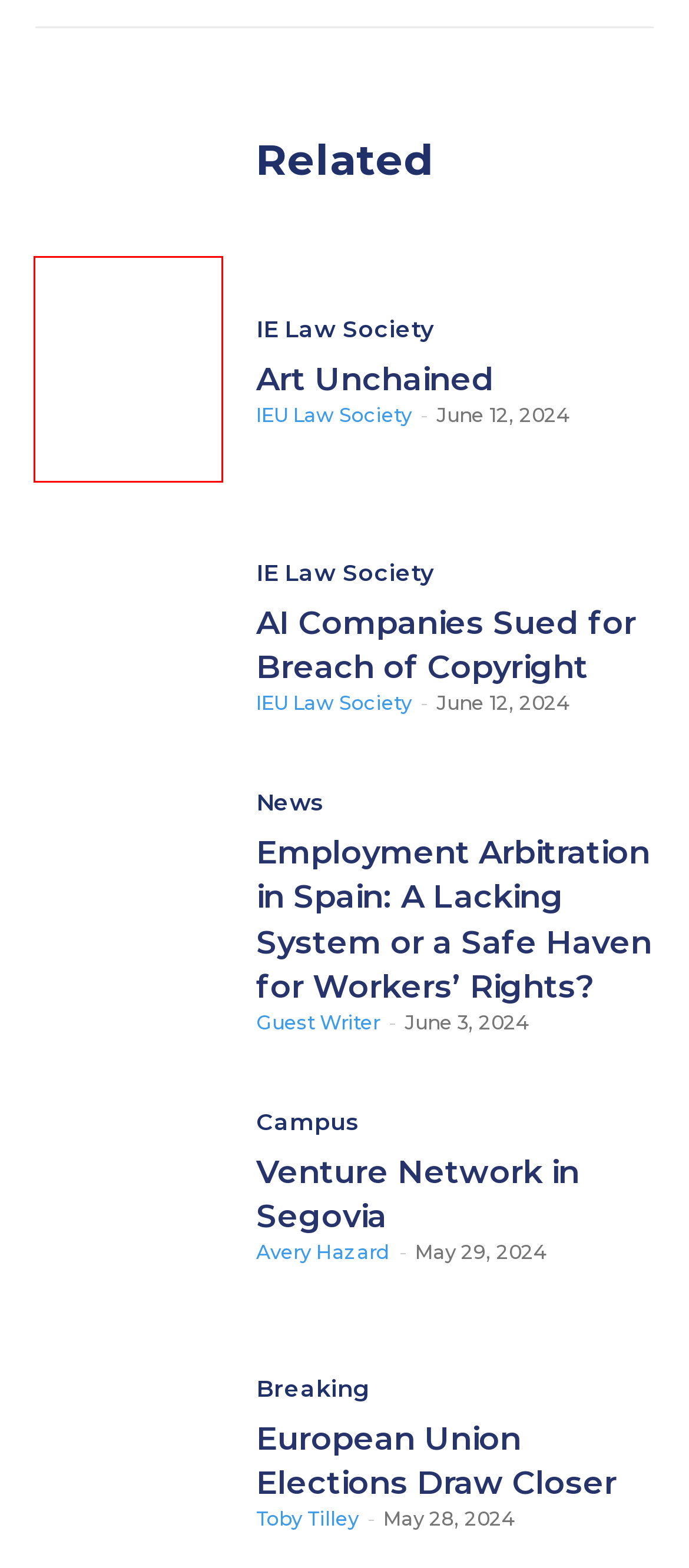Examine the webpage screenshot and identify the UI element enclosed in the red bounding box. Pick the webpage description that most accurately matches the new webpage after clicking the selected element. Here are the candidates:
A. AI Companies Sued For Breach Of Copyright - The Stork
B. IEU Law Society, Author At The Stork
C. Art Unchained - The Stork
D. Employment Arbitration In Spain: A Lacking System Or A Safe Haven For Workers’ Rights? - The Stork
E. Breaking Free: The Liberation Of Quitting Smoking - The Stork
F. Venture Network In Segovia - The Stork
G. Avery Hazard, Author At The Stork
H. European Union Elections Draw Closer - The Stork

C